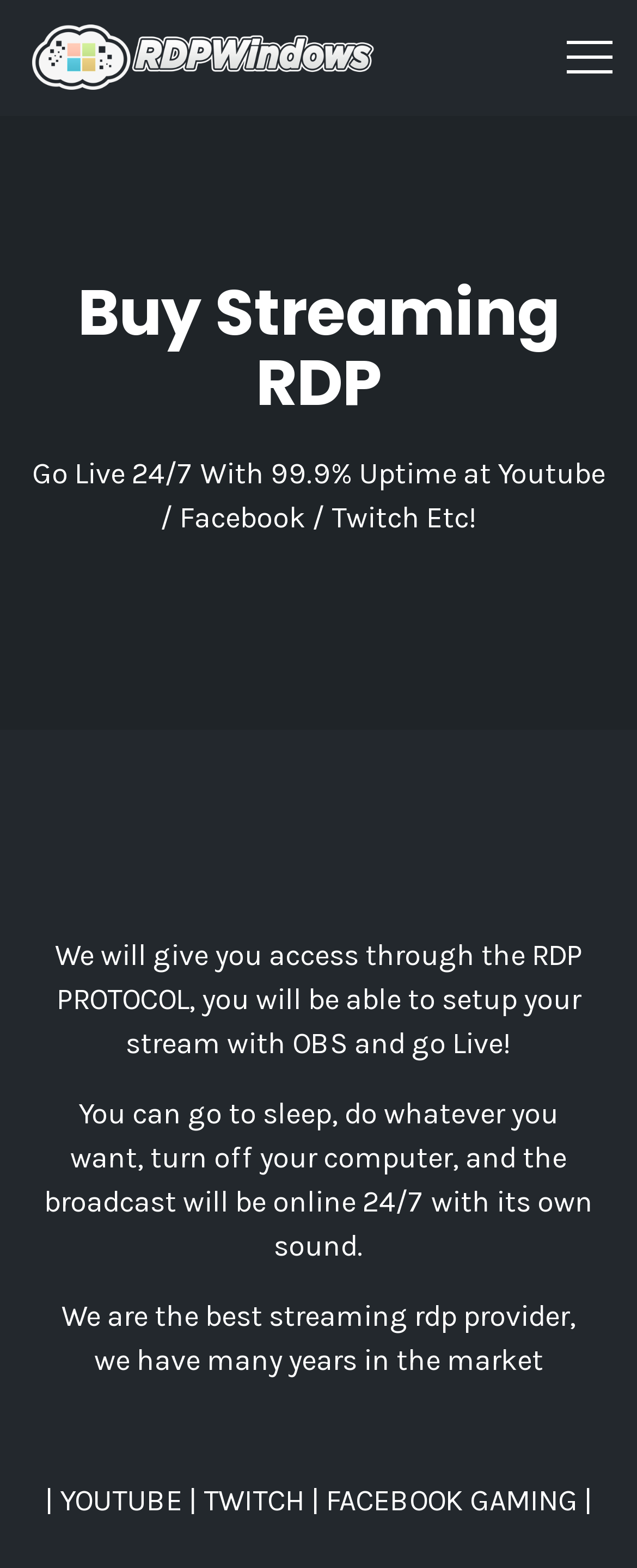Provide a comprehensive caption for the webpage.

The webpage is about Streaming RDP, a service that allows users to stream content 24/7 to platforms like YouTube, Facebook, and Twitch. At the top-left corner, there is a link labeled "RDPWindows" accompanied by an image with the same name. On the top-right corner, there is an unlabeled button.

Below the top section, there is a prominent heading that reads "Buy Streaming RDP". Underneath this heading, there is a paragraph of text that explains the benefits of using their service, including 99.9% uptime and the ability to set up streams with OBS. 

Further down, there are three blocks of text that describe the service in more detail. The first block explains that users can access the stream through the RDP protocol and set it up to run 24/7. The second block highlights the convenience of the service, allowing users to go about their daily activities while the broadcast remains online. The third block boasts about the provider's experience and reputation in the market.

At the bottom of the page, there is a thin line of text that appears to be a separator, followed by a list of supported platforms, including YouTube, Twitch, and Facebook Gaming.